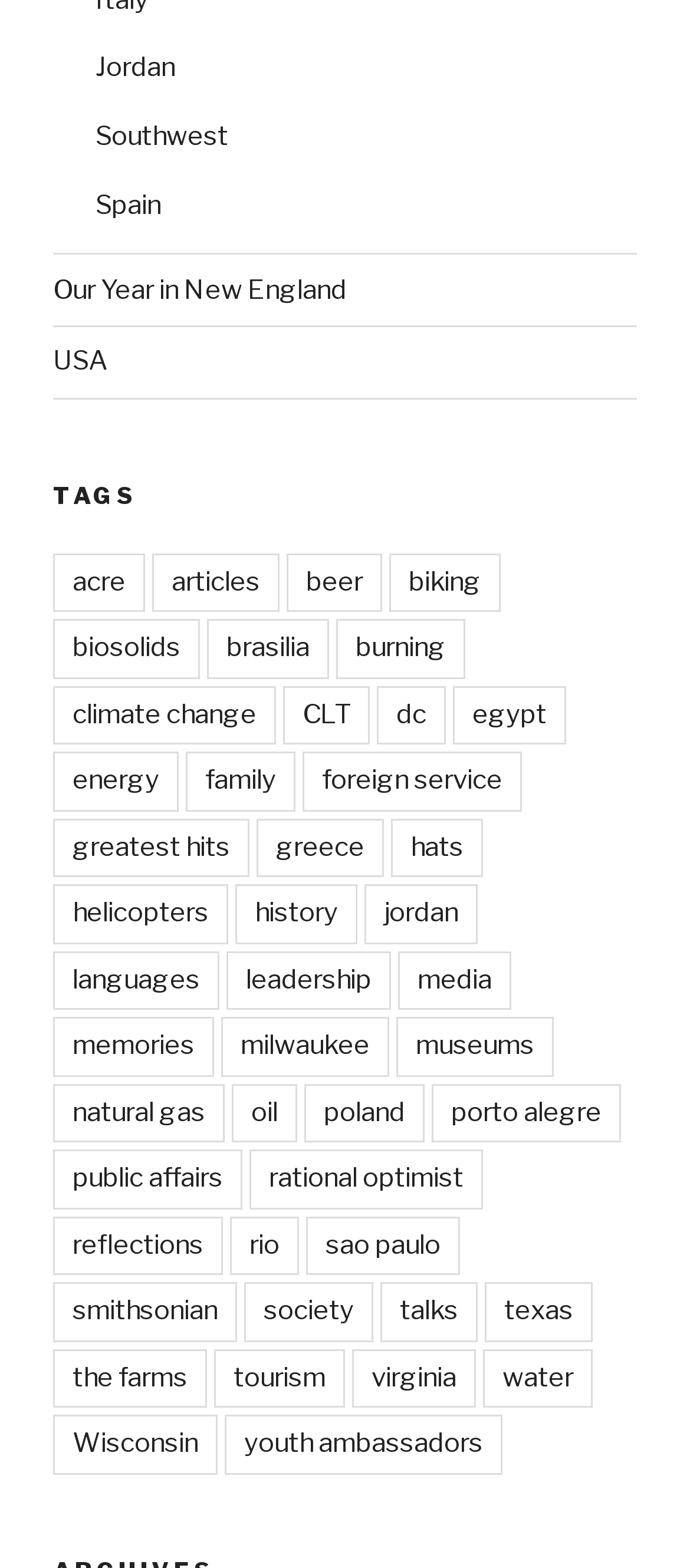Find the bounding box coordinates for the area that must be clicked to perform this action: "Submit an article".

None